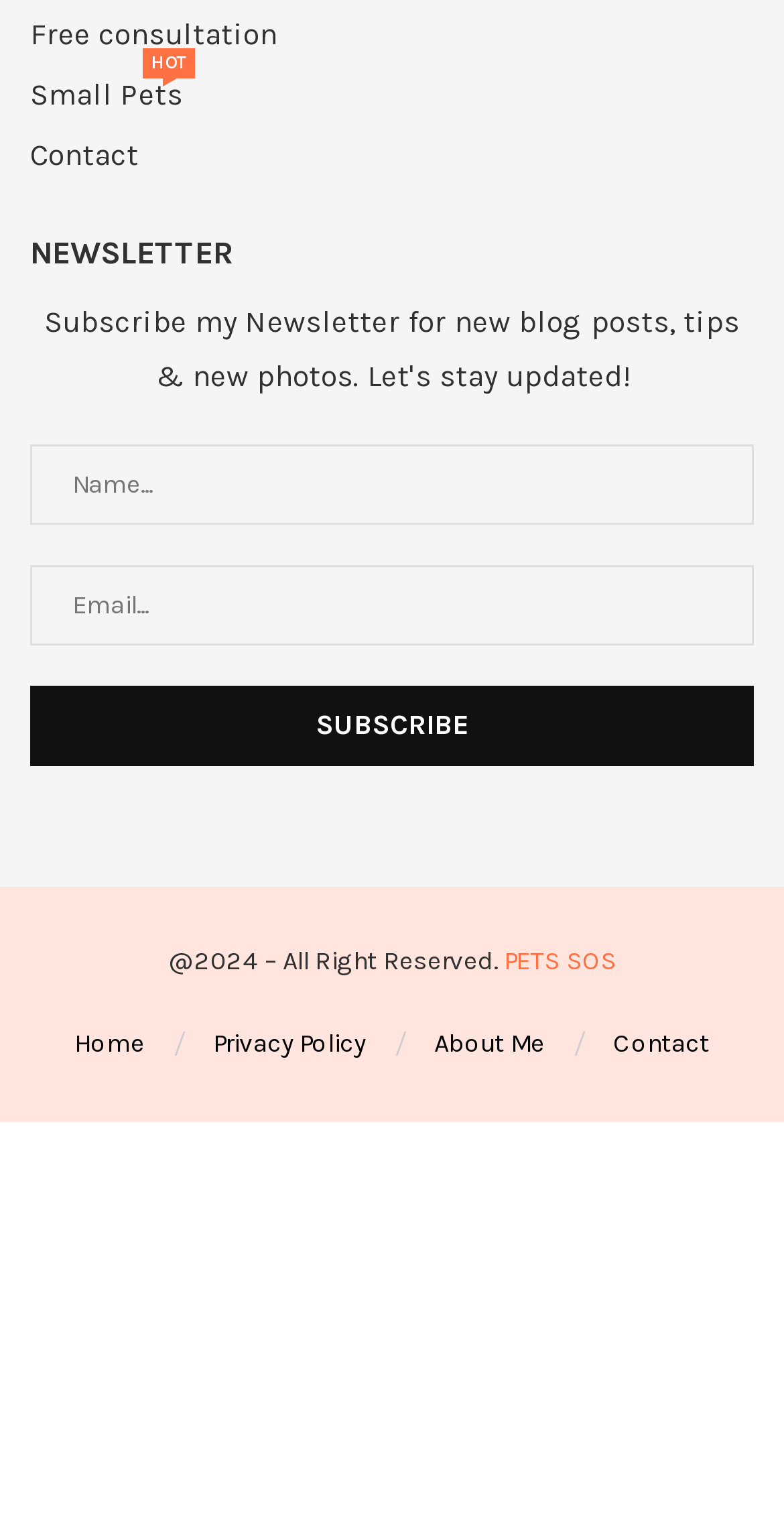Identify the bounding box coordinates of the section to be clicked to complete the task described by the following instruction: "Subscribe to the newsletter". The coordinates should be four float numbers between 0 and 1, formatted as [left, top, right, bottom].

[0.038, 0.447, 0.962, 0.499]